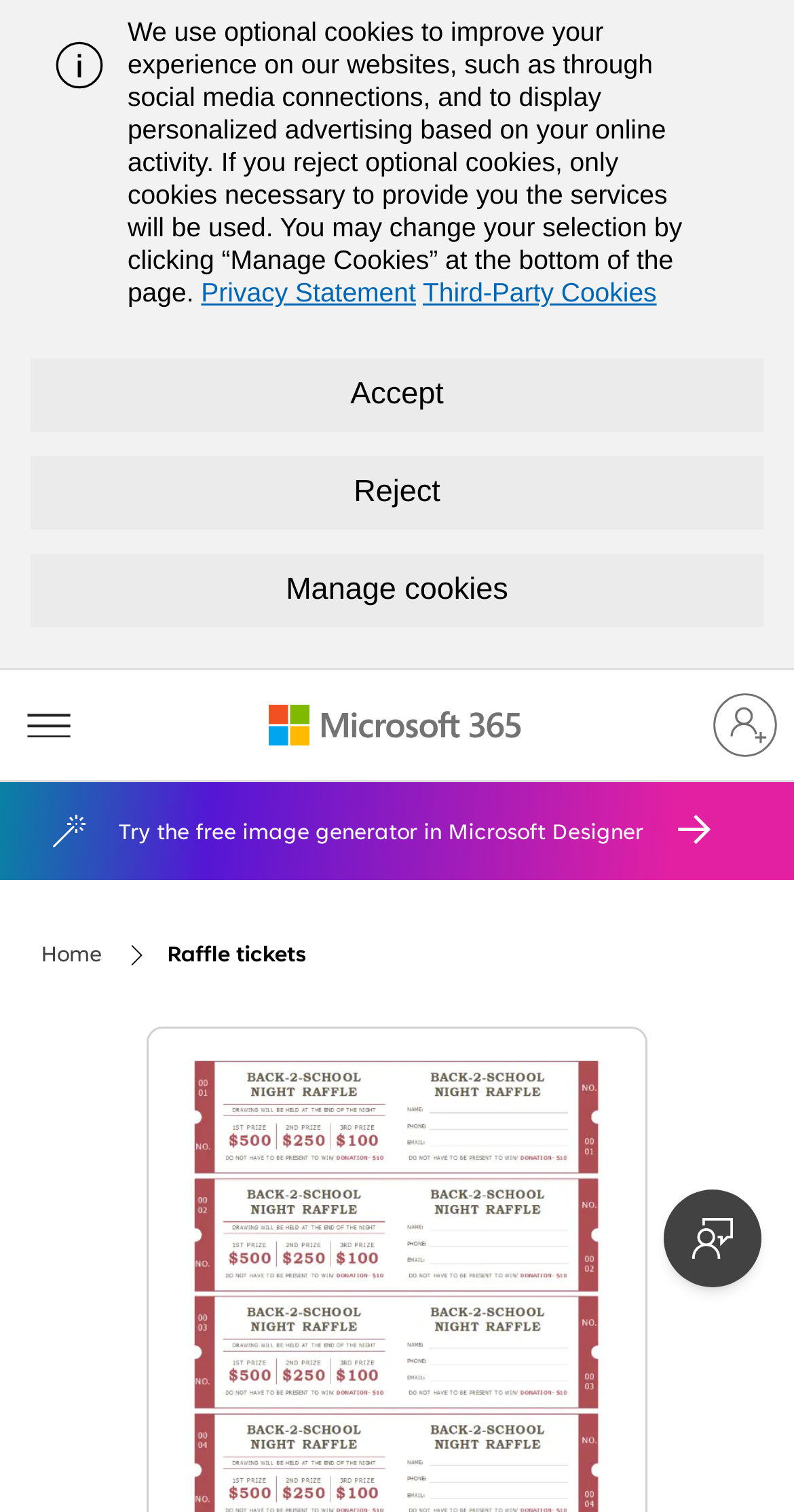What is the text above the 'Raffle tickets' title?
Offer a detailed and full explanation in response to the question.

I looked at the text above the 'Raffle tickets' title, which has a bounding box coordinate of [0.21, 0.621, 0.385, 0.64]. The text above it is a StaticText element with a bounding box coordinate of [0.161, 0.011, 0.859, 0.203] that says 'We use optional cookies to improve your experience on our websites, such as through social media connections, and to display personalized advertising based on your online activity. If you reject optional cookies, only cookies necessary to provide you the services will be used. You may change your selection by clicking “Manage Cookies” at the bottom of the page.'